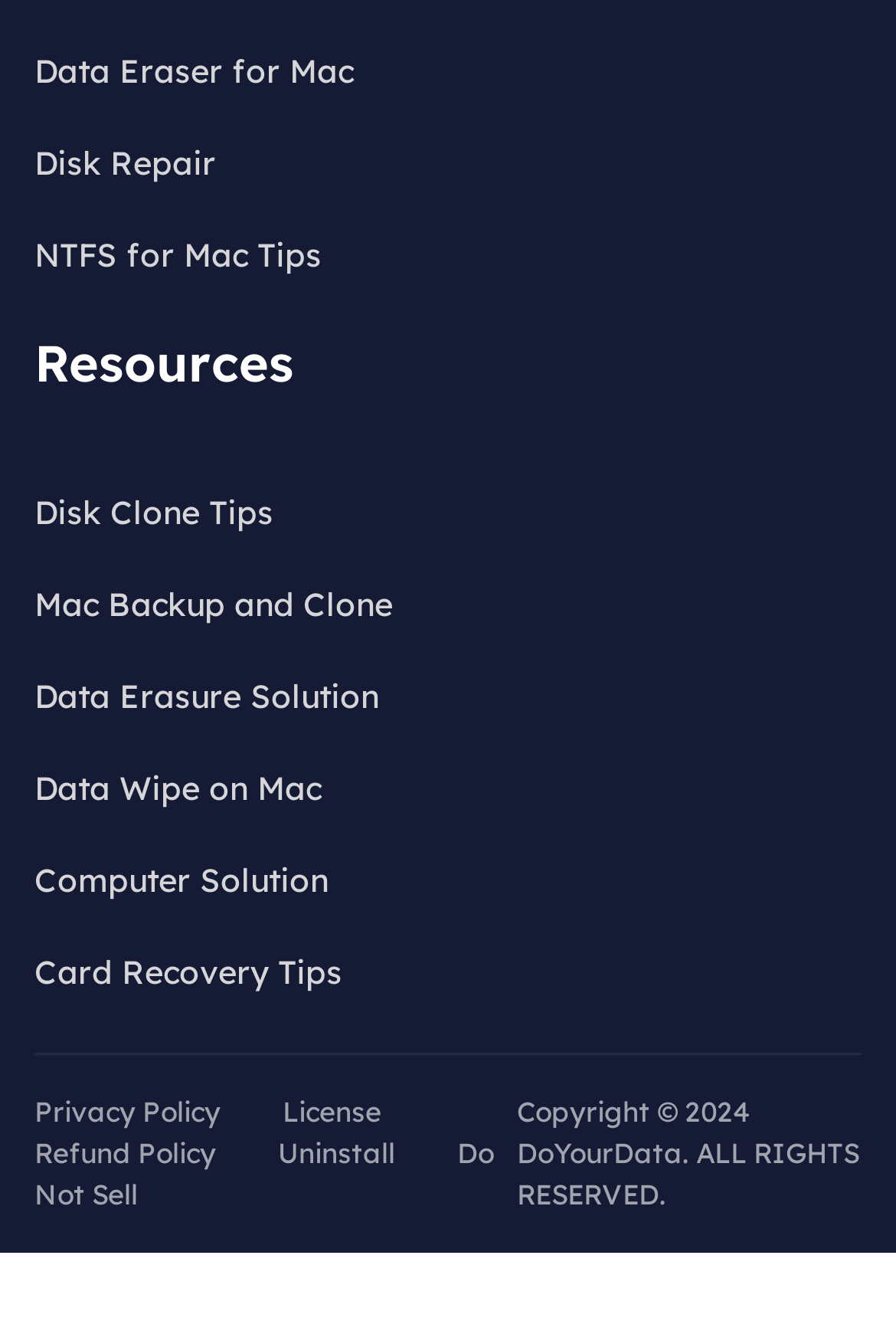Examine the image and give a thorough answer to the following question:
How many software-related links are on the webpage?

I counted the number of link elements related to software, which are 'Free Data Recovery Tool', 'Disk Clone Software', 'Mac Clone Software', 'Data Eraser', 'Data Eraser for Mac', 'Disk Repair', and 'Mac Backup and Clone'.